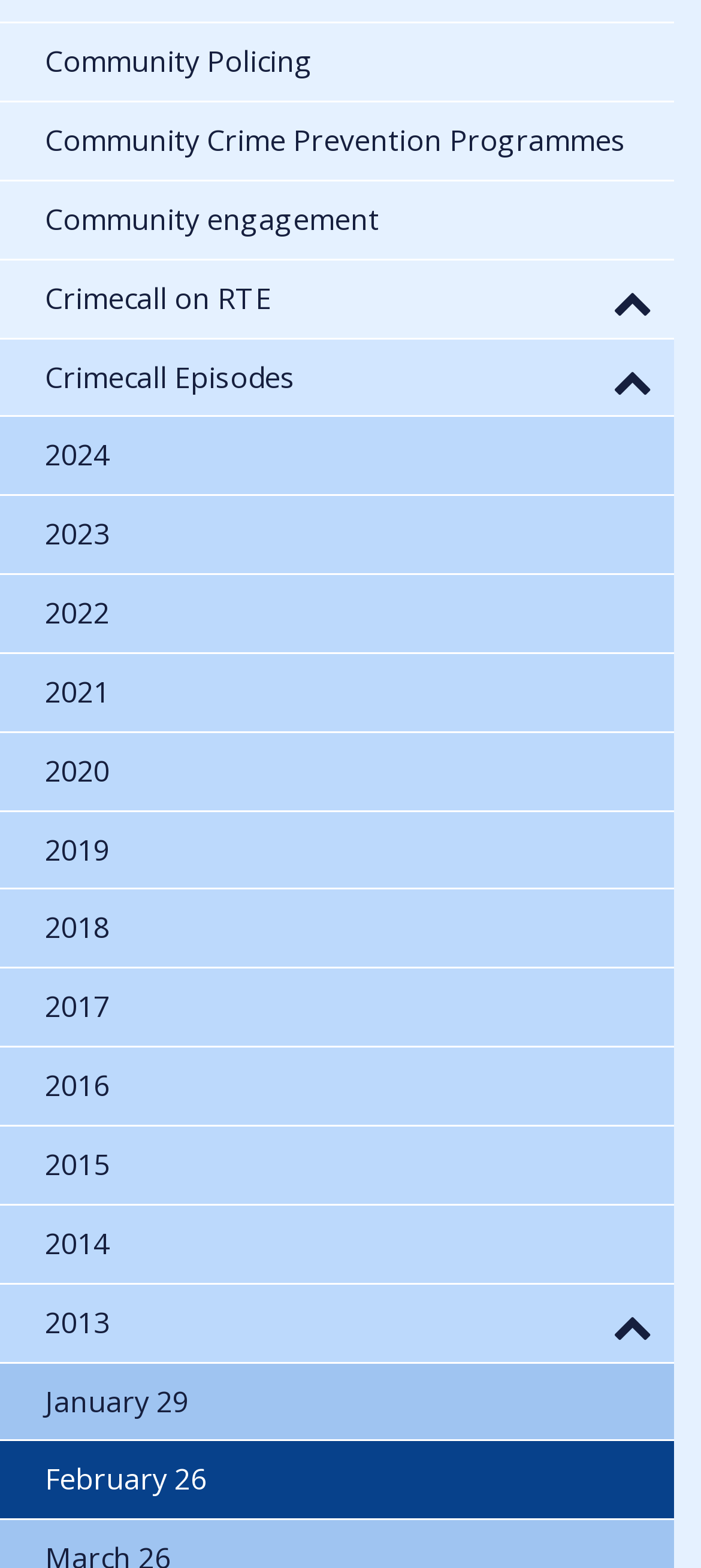Identify the bounding box for the UI element described as: "parent_node: Crimecall on RTE". Ensure the coordinates are four float numbers between 0 and 1, formatted as [left, top, right, bottom].

[0.874, 0.18, 0.931, 0.205]